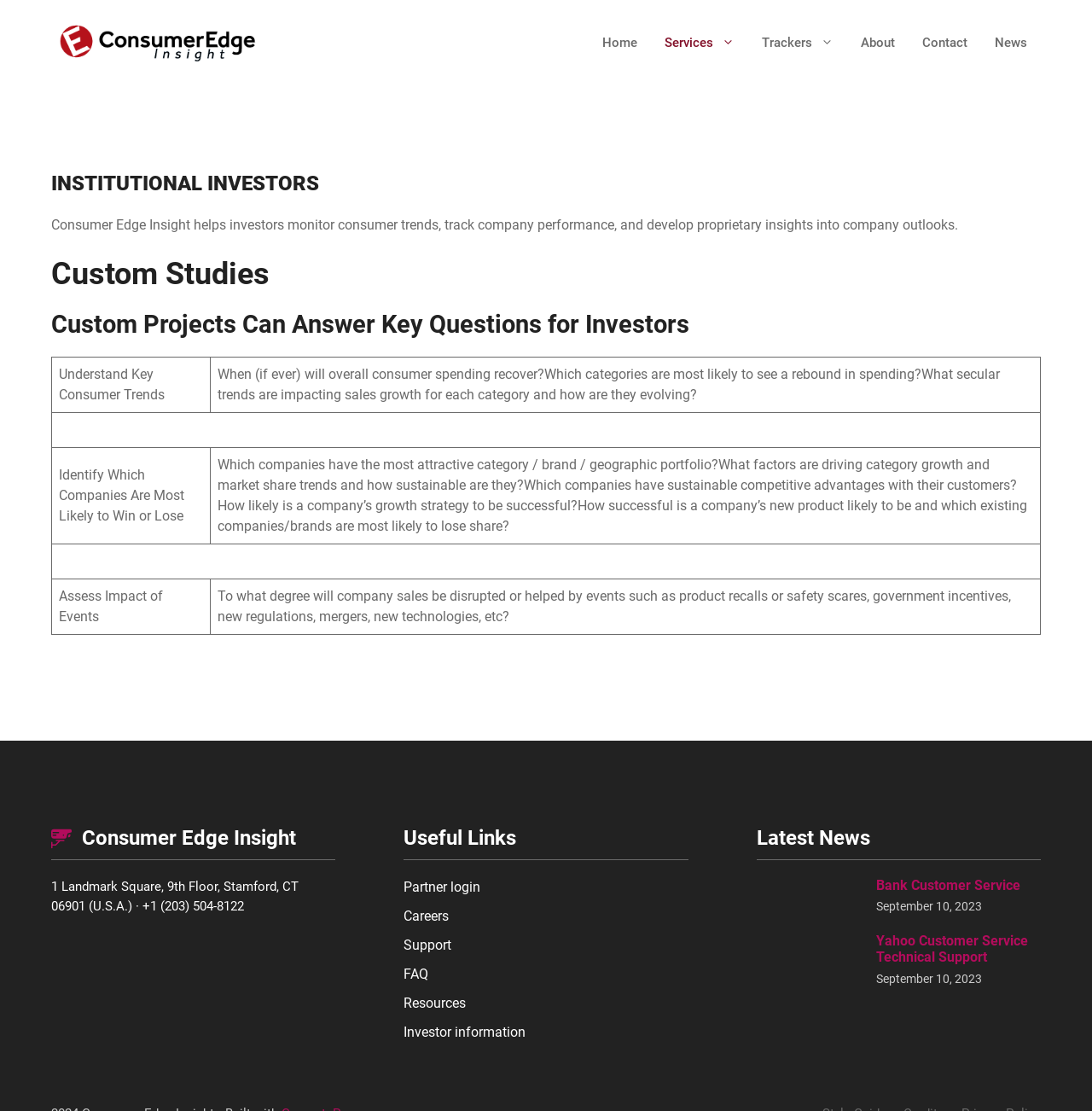Pinpoint the bounding box coordinates of the clickable element needed to complete the instruction: "Read the latest news about 'Bank Customer Service'". The coordinates should be provided as four float numbers between 0 and 1: [left, top, right, bottom].

[0.802, 0.79, 0.934, 0.804]